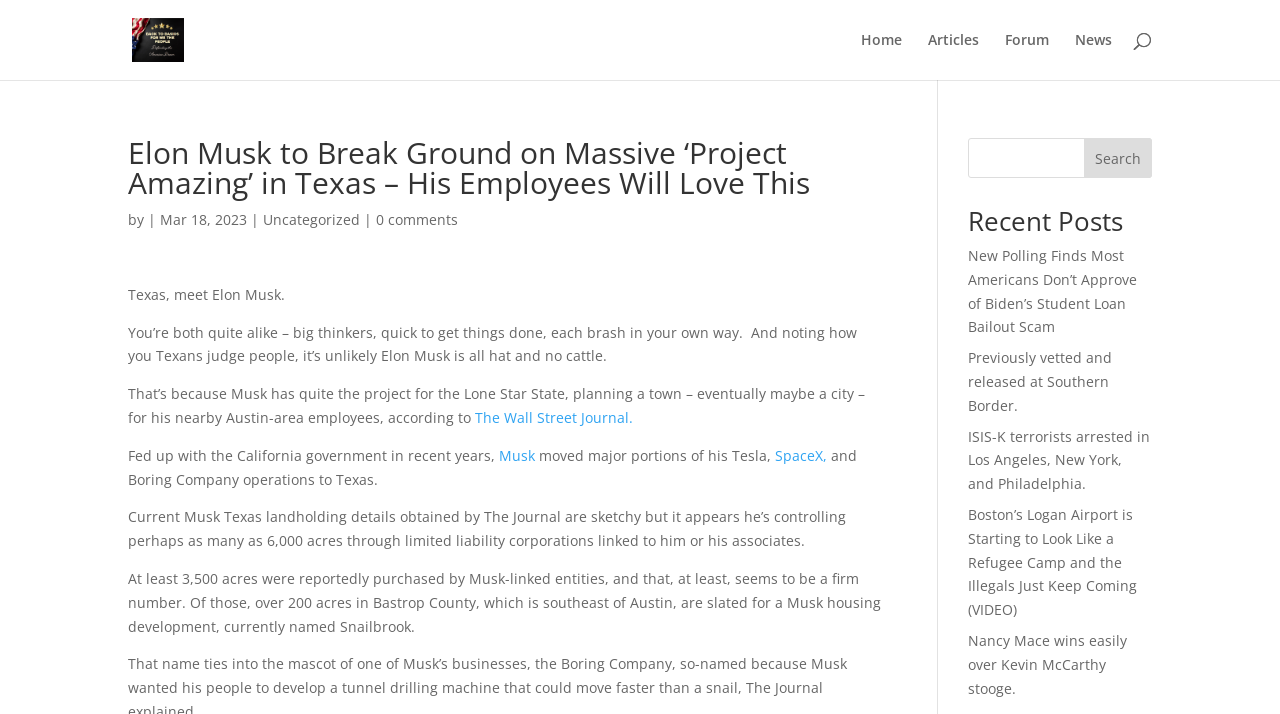Can you give a detailed response to the following question using the information from the image? How many acres of land has Elon Musk reportedly purchased in Texas?

According to the webpage content, it is mentioned that Elon Musk has reportedly purchased at least 3,500 acres of land in Texas through limited liability corporations linked to him or his associates. This information is obtained from the paragraph 'Current Musk Texas landholding details obtained by The Journal are sketchy but it appears he’s controlling perhaps as many as 6,000 acres through limited liability corporations linked to him or his associates.'.